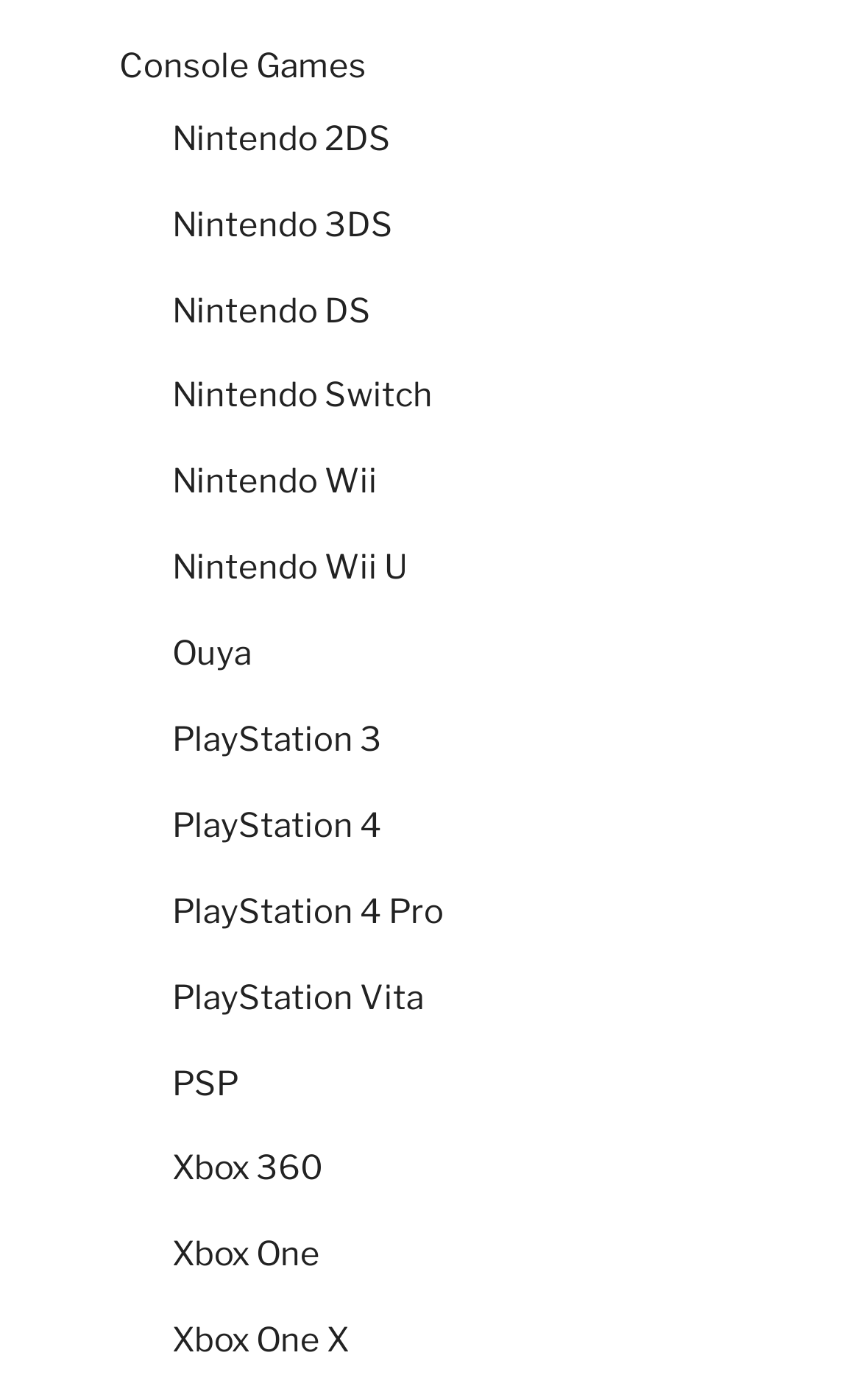Please identify the bounding box coordinates of the clickable element to fulfill the following instruction: "View Nintendo Switch games". The coordinates should be four float numbers between 0 and 1, i.e., [left, top, right, bottom].

[0.2, 0.269, 0.503, 0.297]